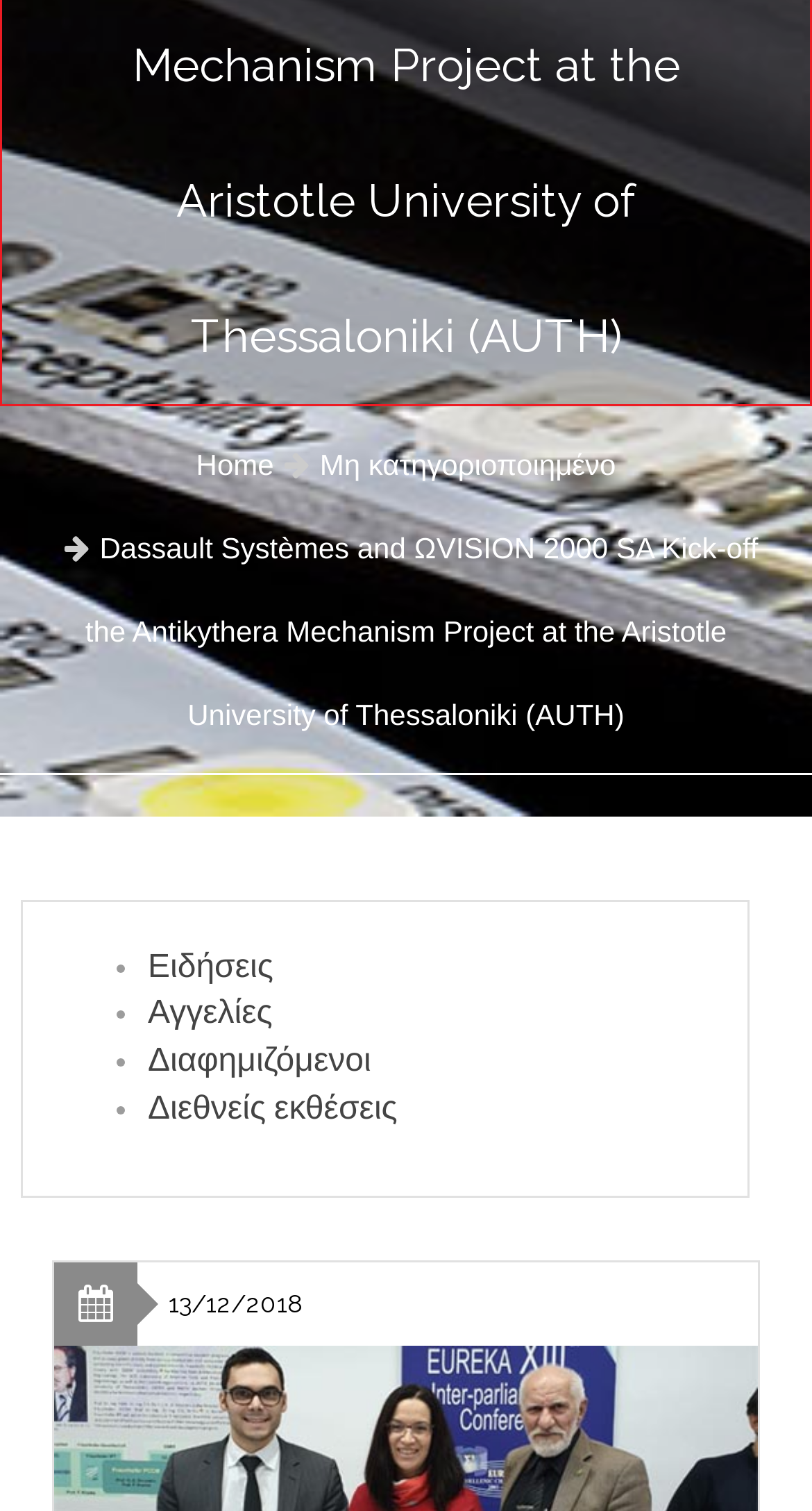Based on the element description, predict the bounding box coordinates (top-left x, top-left y, bottom-right x, bottom-right y) for the UI element in the screenshot: Home

[0.242, 0.296, 0.337, 0.318]